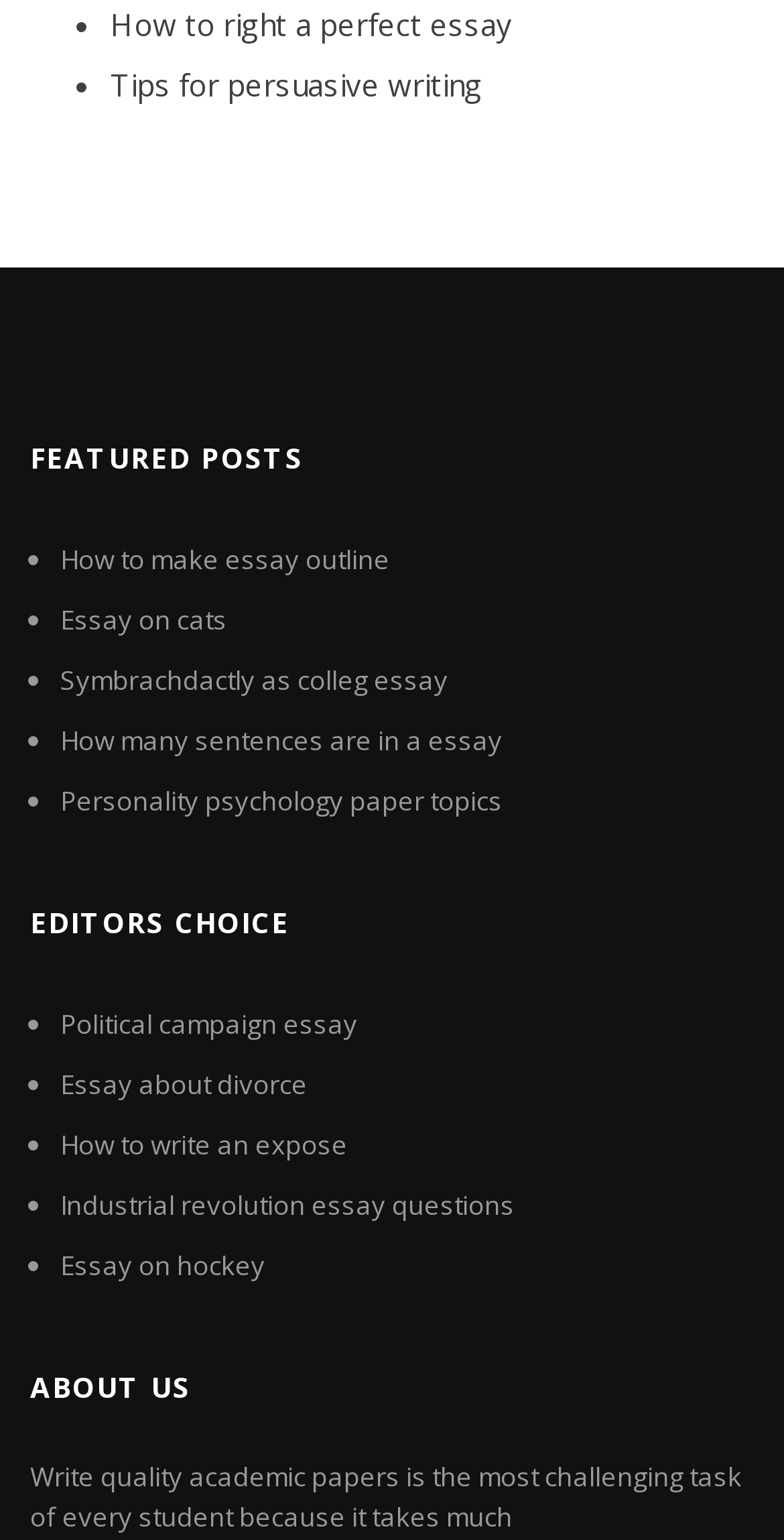Please locate the UI element described by "Symbrachdactly as colleg essay" and provide its bounding box coordinates.

[0.077, 0.43, 0.572, 0.453]